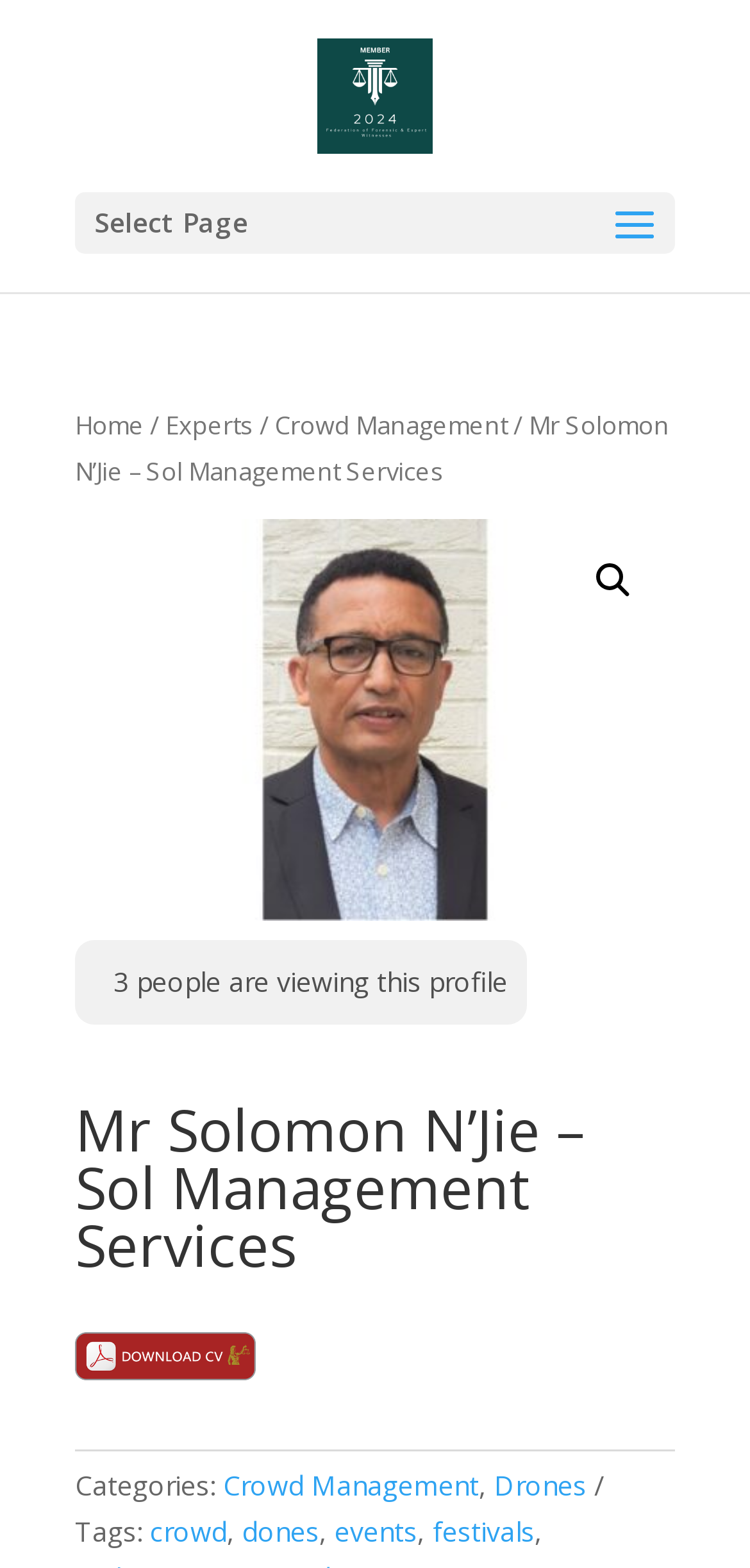Kindly provide the bounding box coordinates of the section you need to click on to fulfill the given instruction: "go to Forensics and Expert Witnesses Magazine".

[0.423, 0.048, 0.577, 0.071]